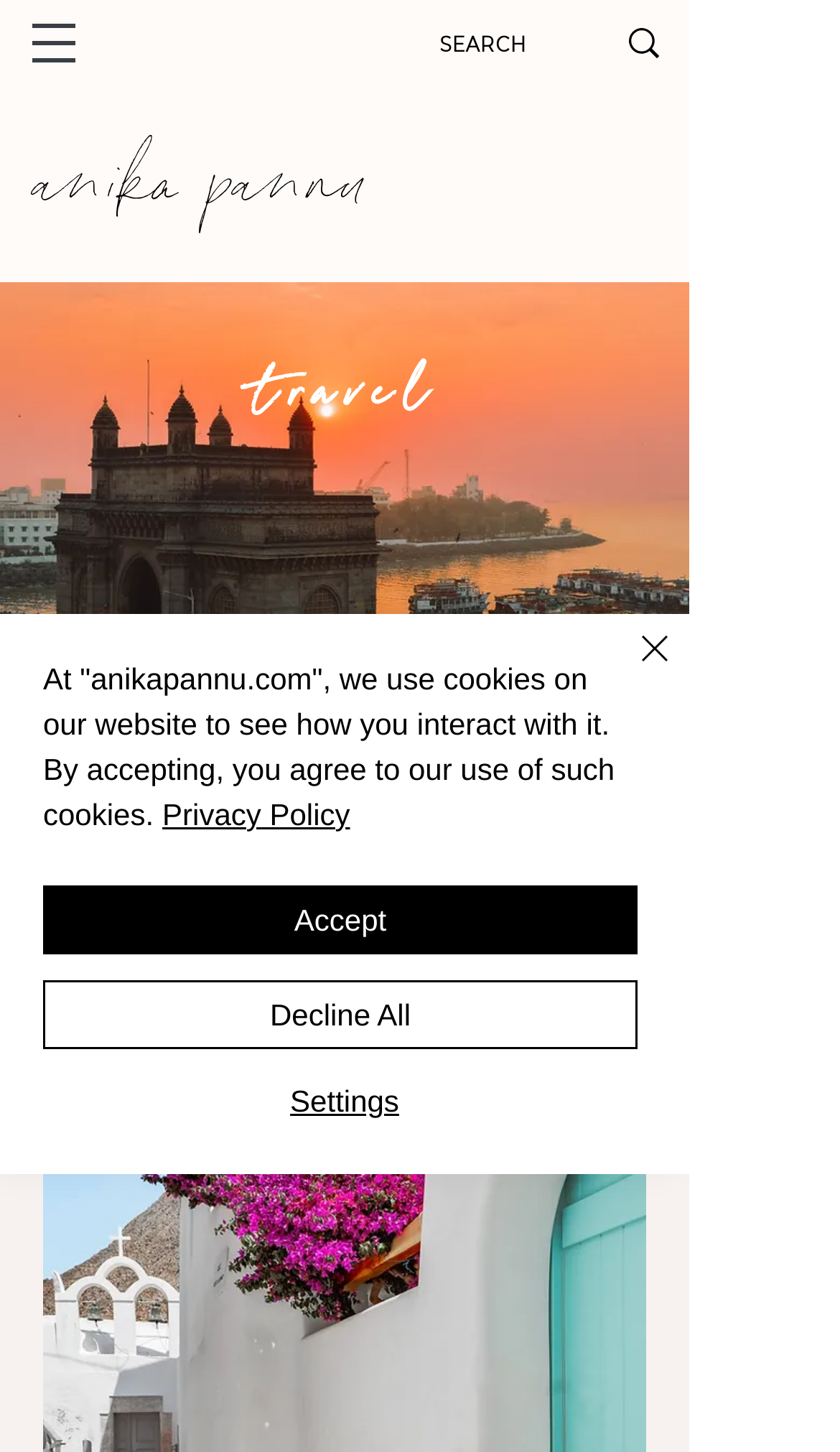Find the coordinates for the bounding box of the element with this description: "anika pannu".

[0.045, 0.059, 0.44, 0.188]